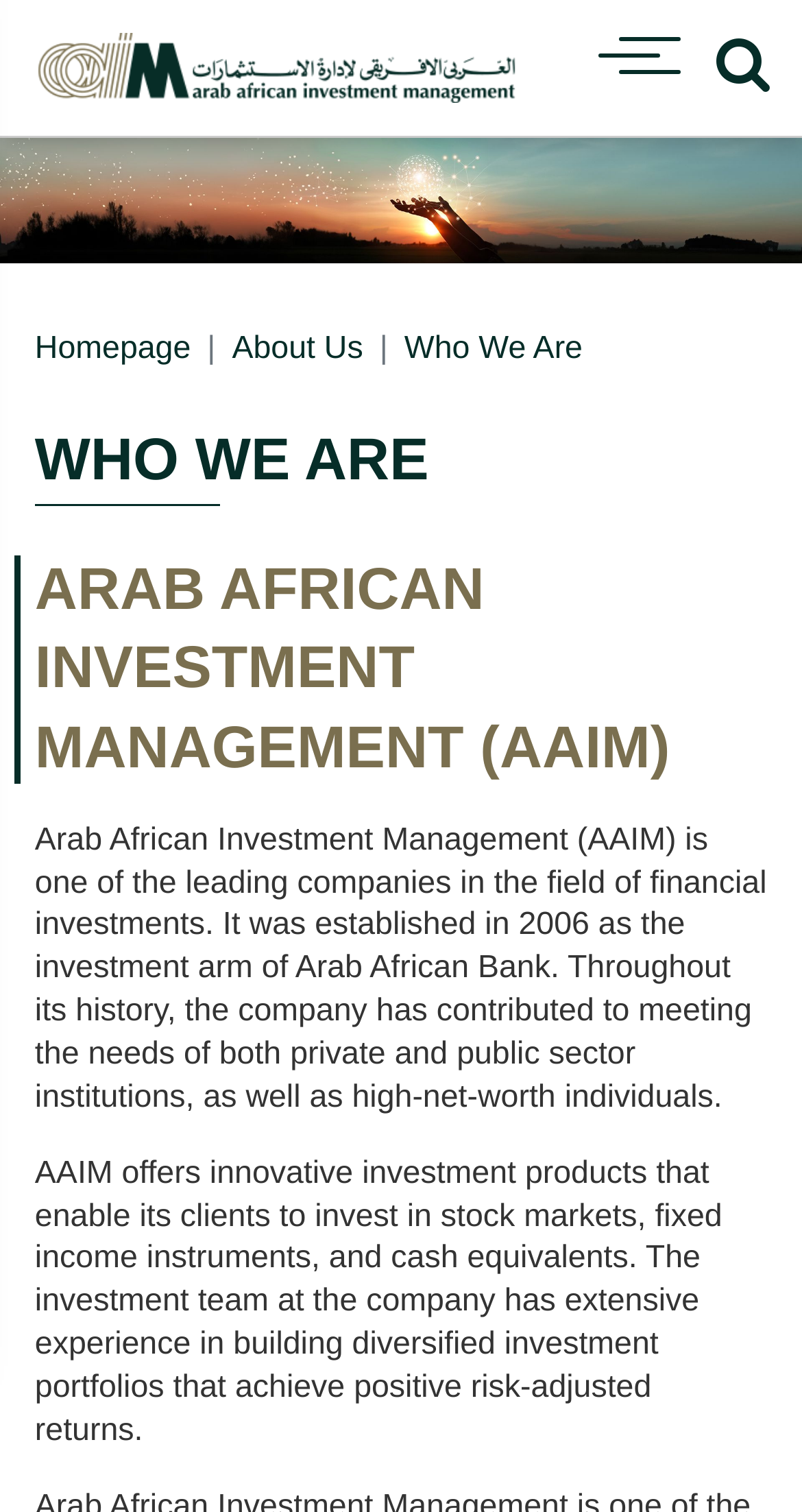Find the bounding box coordinates for the UI element whose description is: "About Us". The coordinates should be four float numbers between 0 and 1, in the format [left, top, right, bottom].

[0.289, 0.219, 0.453, 0.242]